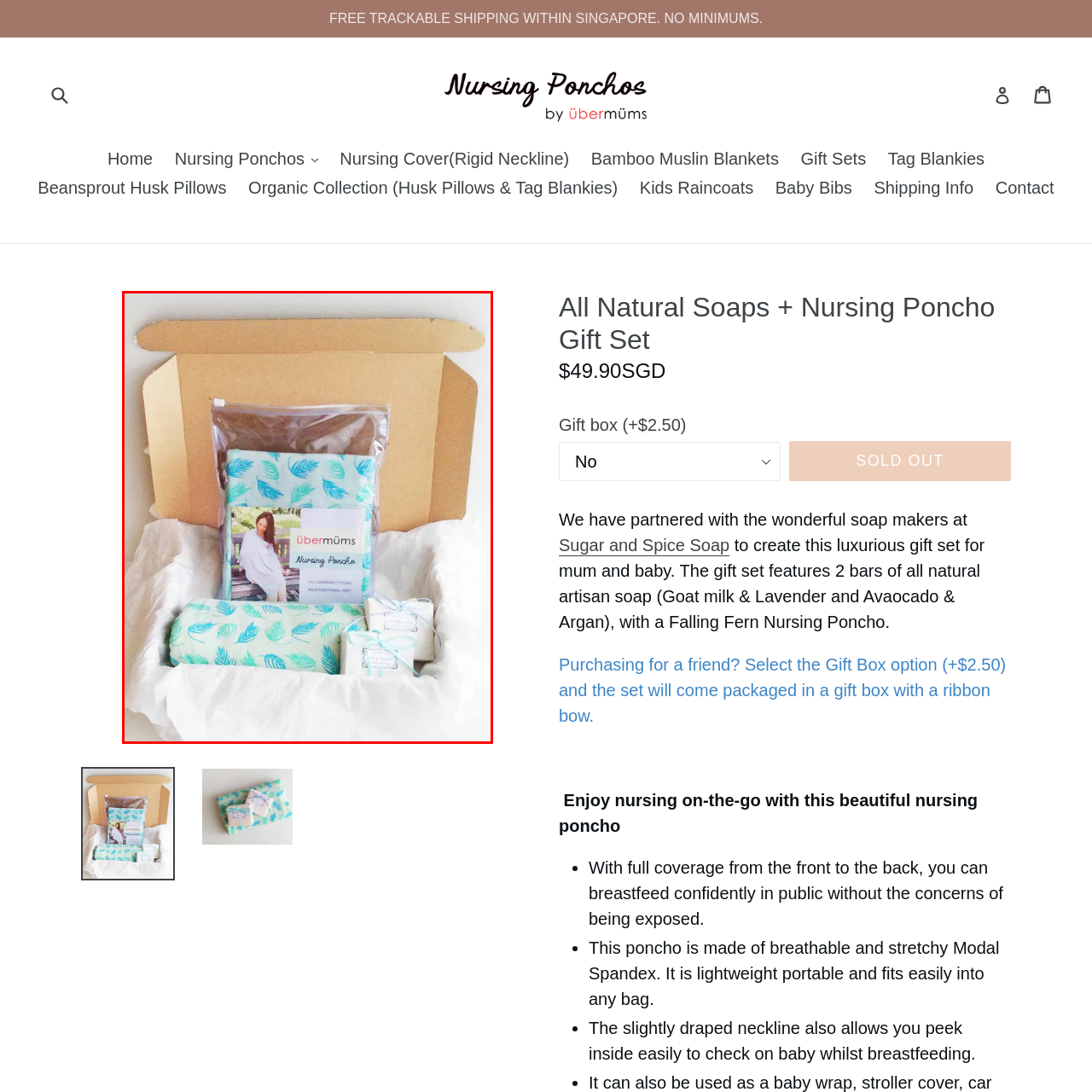Explain in detail what is happening within the highlighted red bounding box in the image.

The image showcases the "All Natural Soaps + Nursing Poncho Gift Set" from Ubermums, elegantly packaged in a cardboard box lined with tissue paper. At the center, a clear plastic bag reveals the nursing poncho adorned with a delicate leaf pattern, accompanied by a label that states "Nursing Poncho" along with the Ubermums branding. Nestled beside the poncho are two beautifully wrapped artisan soap bars, each tied with a light blue ribbon. This thoughtful gift set is designed to offer both comfort and practicality for nursing mothers, featuring high-quality, all-natural soaps alongside a stylish and functional nursing poncho for on-the-go breastfeeding.